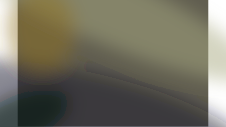What is the topic of the article associated with the image?
Please answer the question as detailed as possible based on the image.

The topic of the article associated with the image is 'roulette scammers' as the caption mentions that the article aims to shed light on the strategies and deceptions employed by Richard Marcus and others in the world of gambling.